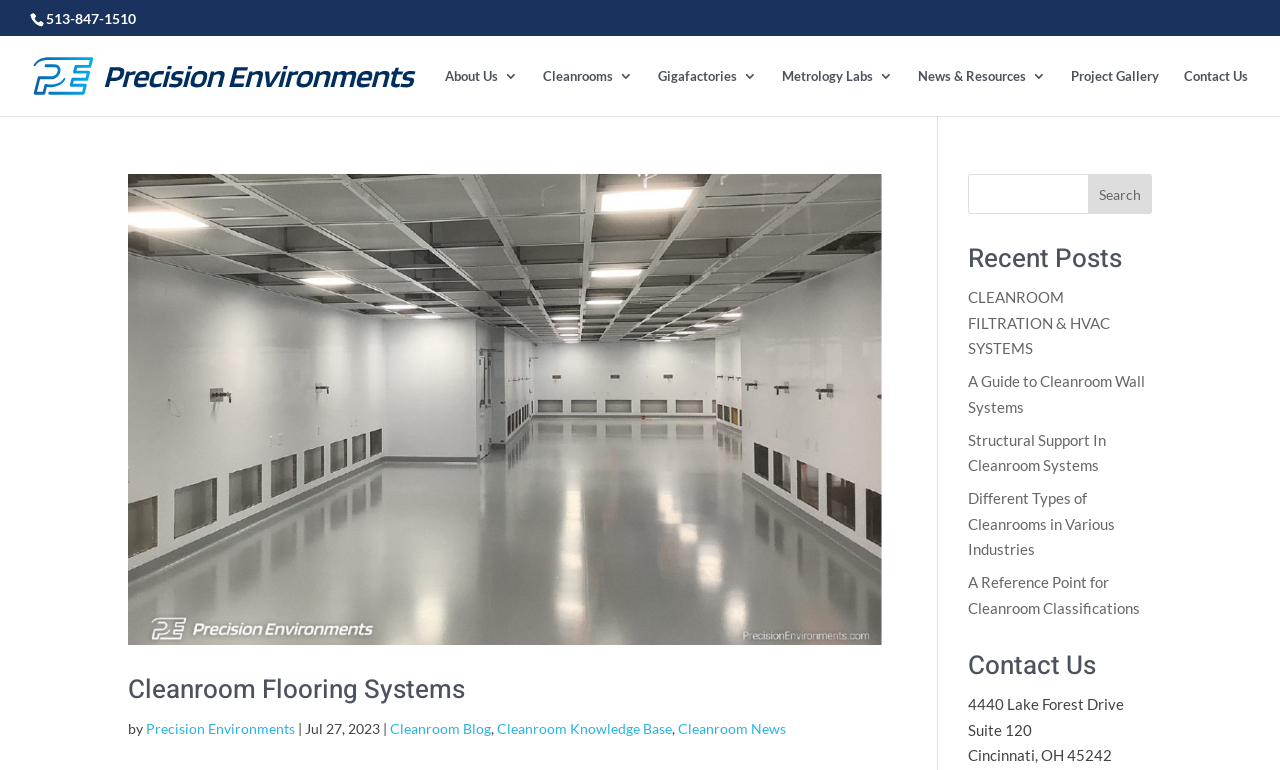What is the phone number on the top left?
Kindly offer a detailed explanation using the data available in the image.

I found the phone number by looking at the top left corner of the webpage, where I saw a link with the text '513-847-1510'.